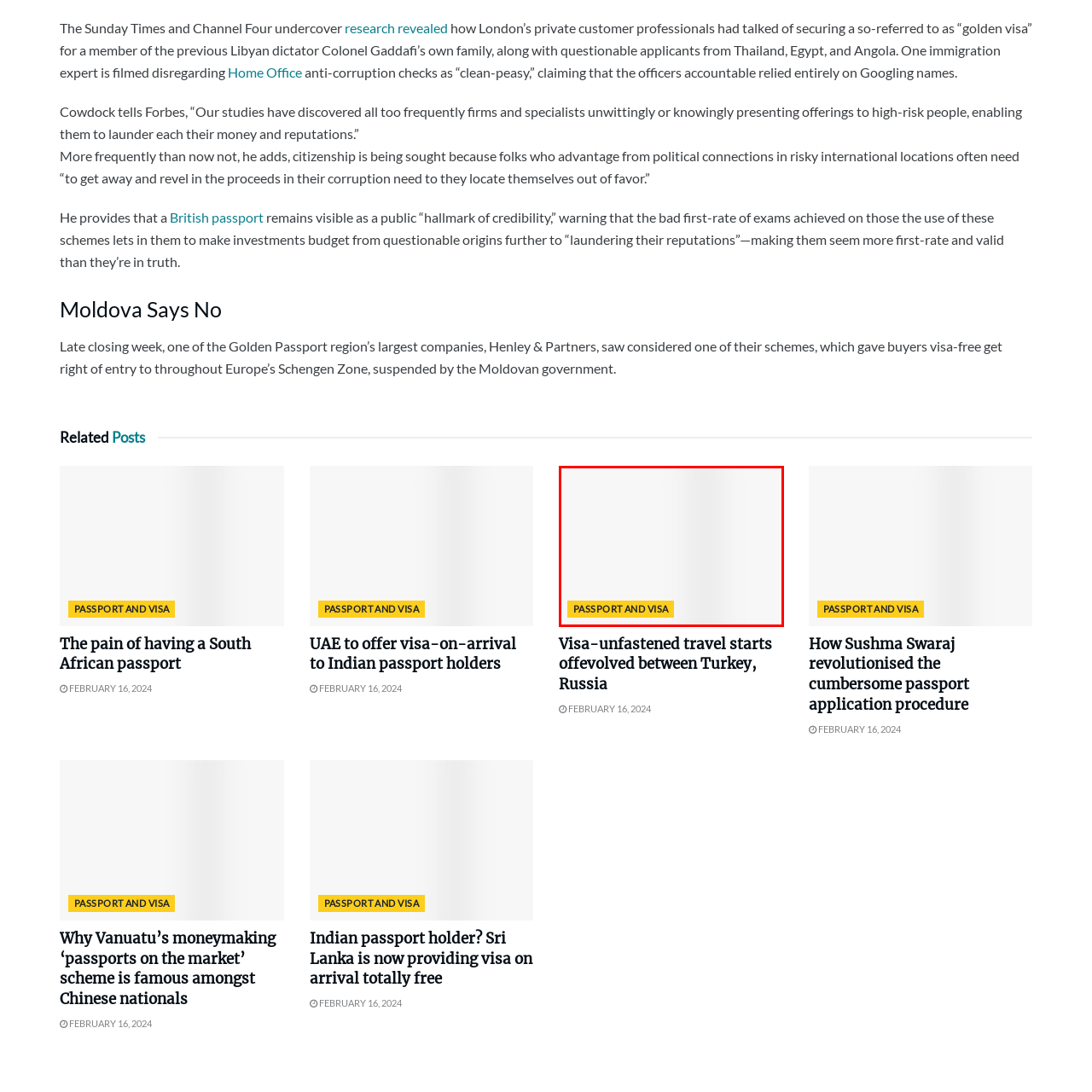Focus on the area highlighted by the red bounding box and give a thorough response to the following question, drawing from the image: What type of readers might be interested in this content?

The content related to passports and visas might resonate with readers who are interested in the latest updates on travel regulations, visa applications, or the impact of geopolitical events on passport validity and accessibility.